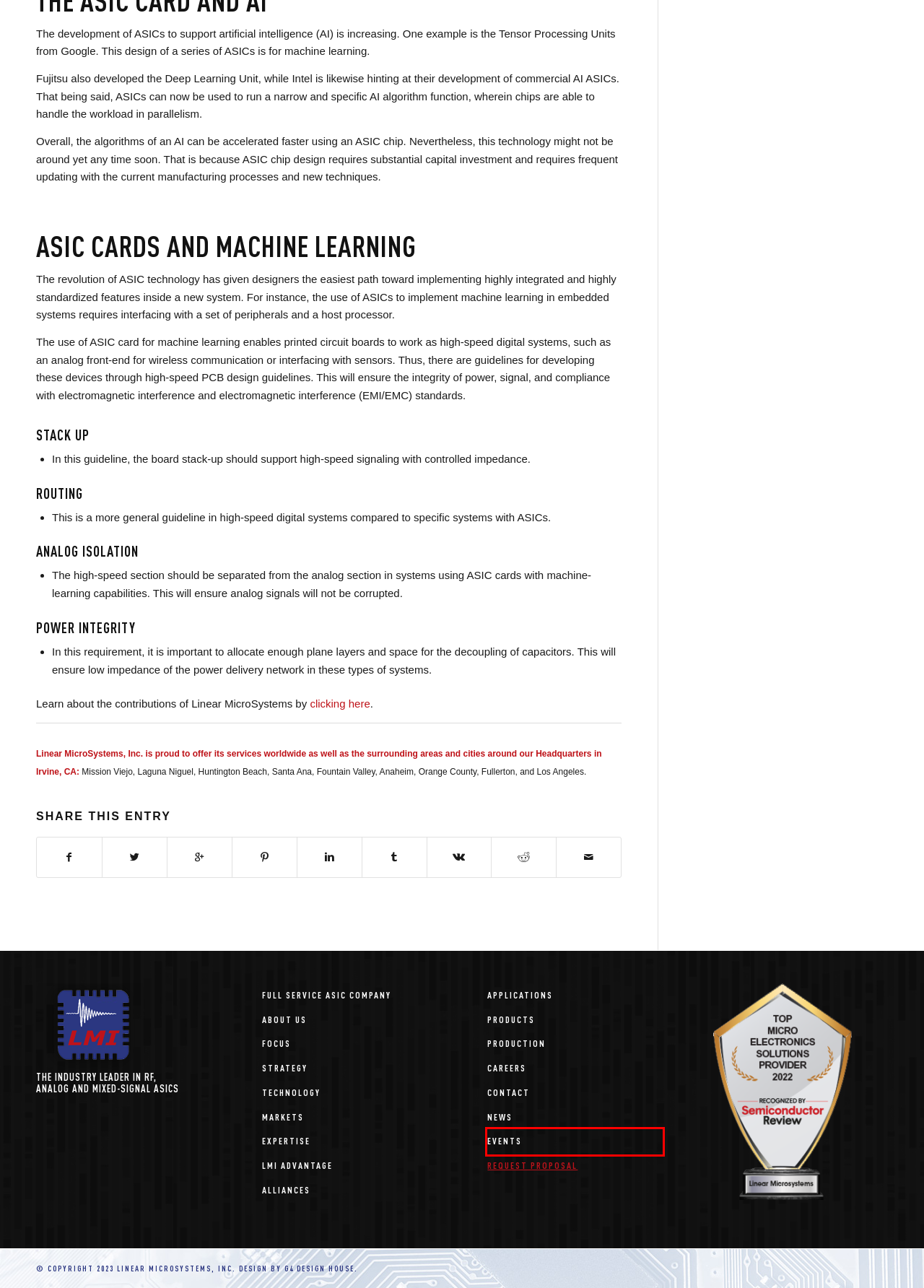You have a screenshot of a webpage with a red bounding box around an element. Identify the webpage description that best fits the new page that appears after clicking the selected element in the red bounding box. Here are the candidates:
A. News - Linear Microsystems (LMI)
B. Events | ASICs & SOCs | Linear MicroSystems, Inc.
C. Products | ASICs & SOCs | Linear MicroSystems, Inc.
D. Strategy | ASICs & SOCs | Linear MicroSystems, Inc.
E. G4 Design House - Your Professional Web Design Company
F. Mixed-Signal Focus - Linearmicrosystems.com (LMI)
G. VK | 登录
H. Markets We Reach | ASICs & SOCs | Linear MicroSystems, Inc.

B